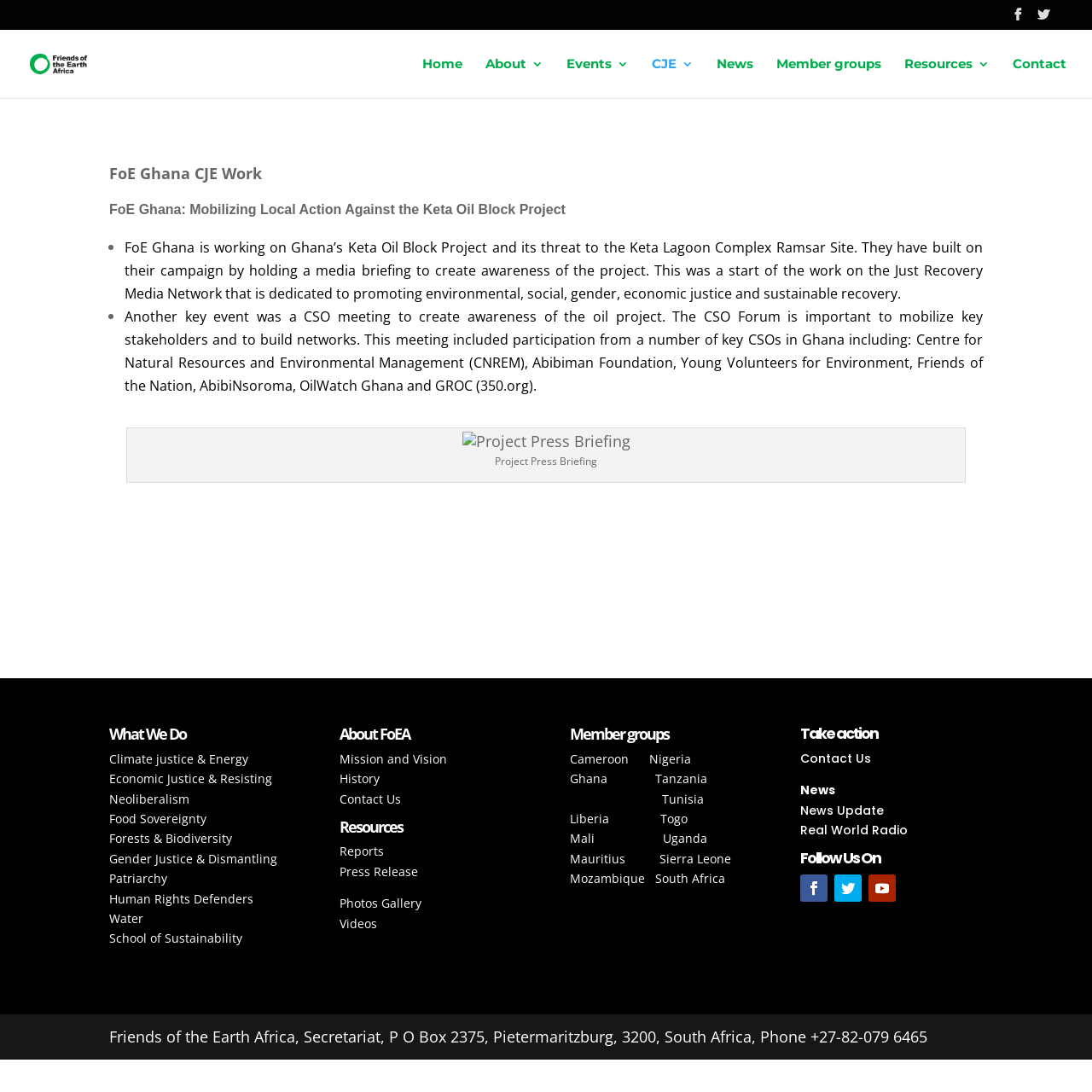How many member groups are listed?
From the screenshot, supply a one-word or short-phrase answer.

12